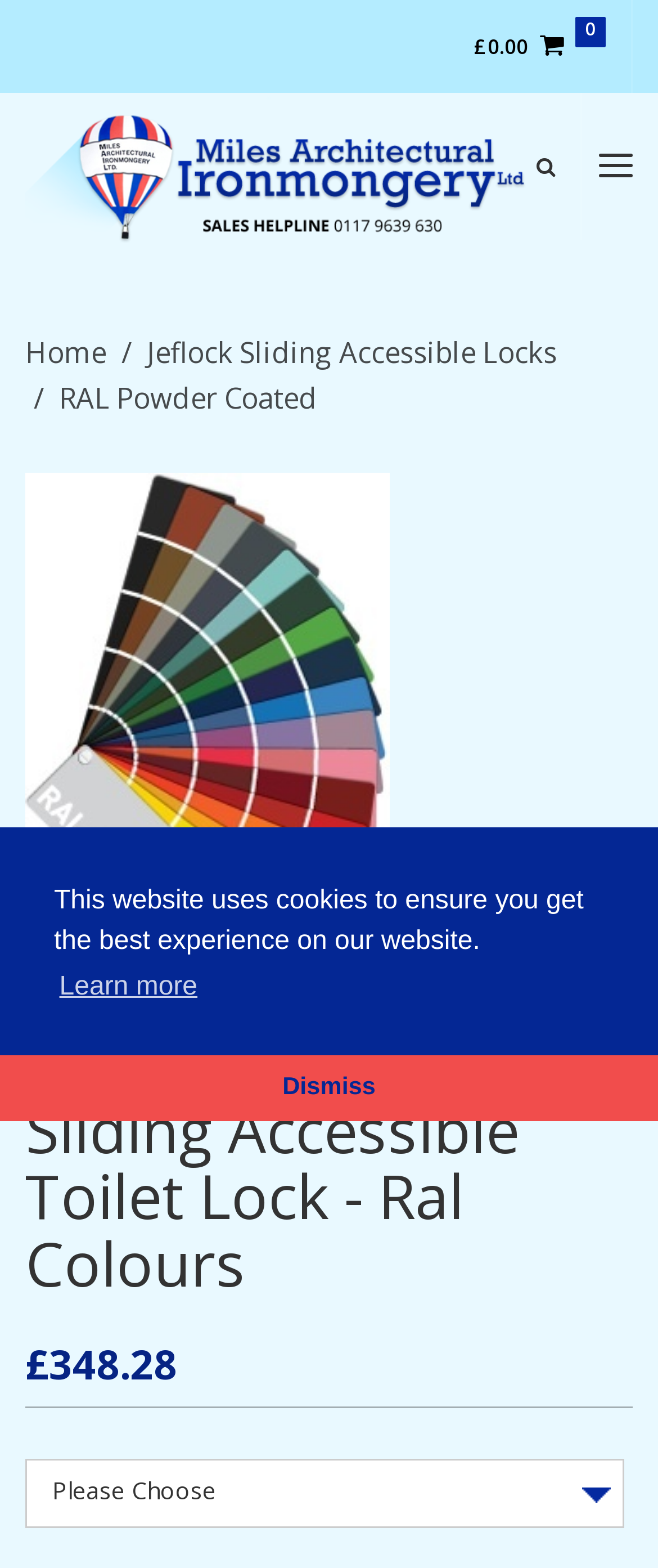What is the company name mentioned on the webpage?
Please analyze the image and answer the question with as much detail as possible.

I found the company name by looking at the root element which contains the text 'Miles Ironmongery'.